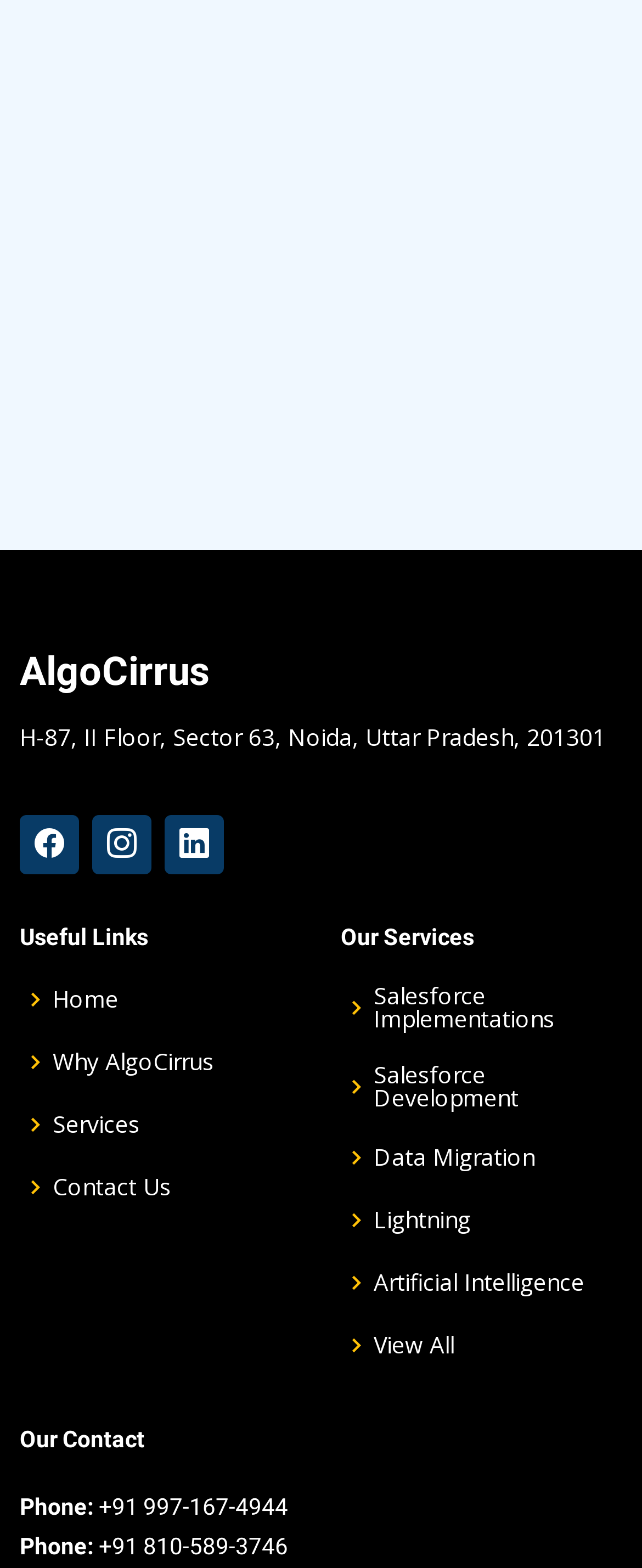What is the last service listed under 'Our Services'?
Please use the visual content to give a single word or phrase answer.

Artificial Intelligence